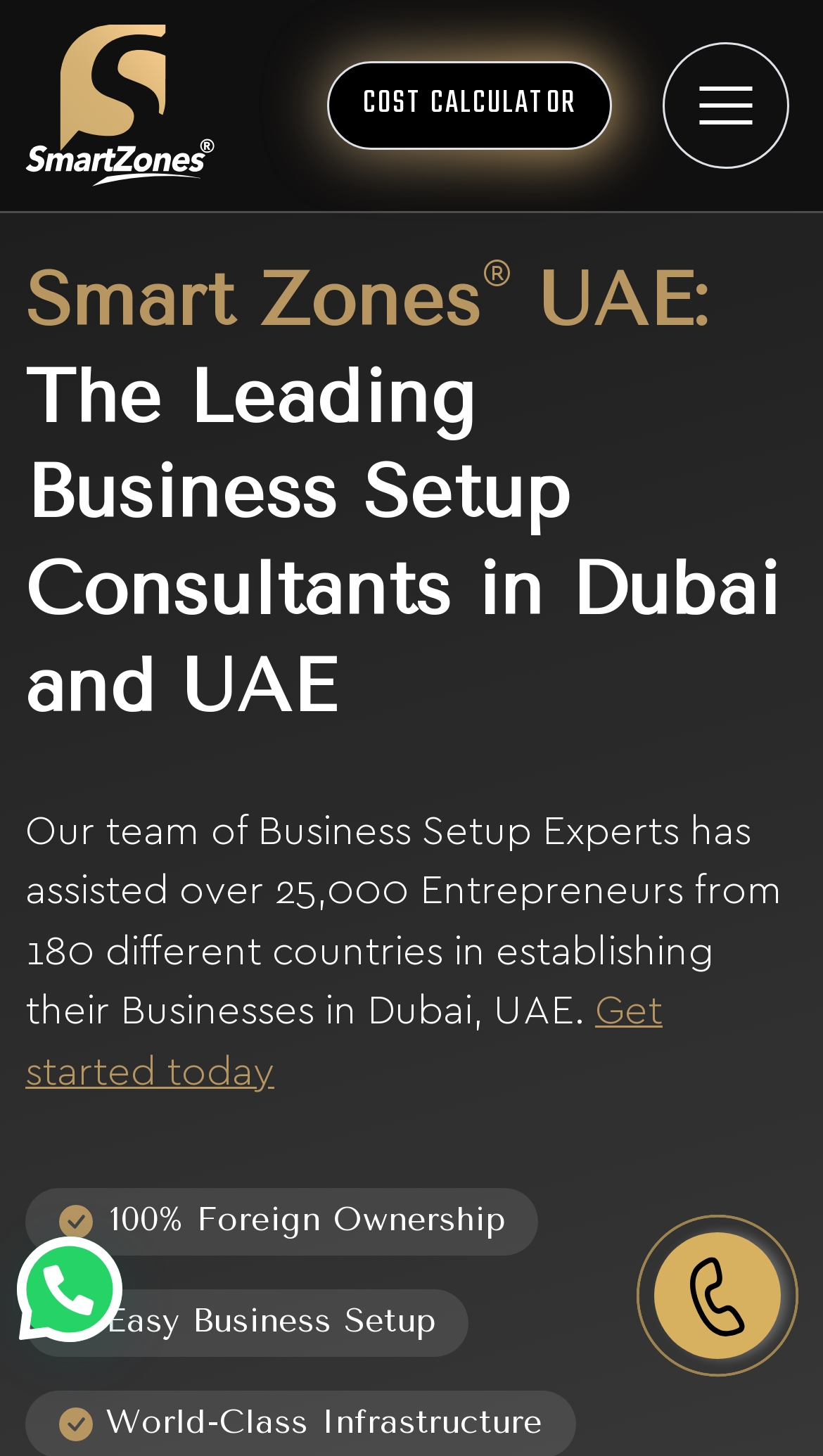How many icons are there in the top section of the webpage?
Using the image, answer in one word or phrase.

2